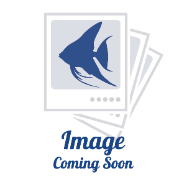Provide your answer in a single word or phrase: 
What is the purpose of the placeholder graphic?

To signal future availability